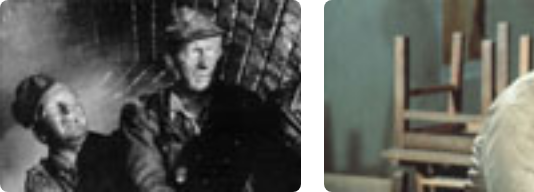What are the characters in the image trying to do?
Use the screenshot to answer the question with a single word or phrase.

Evade capture